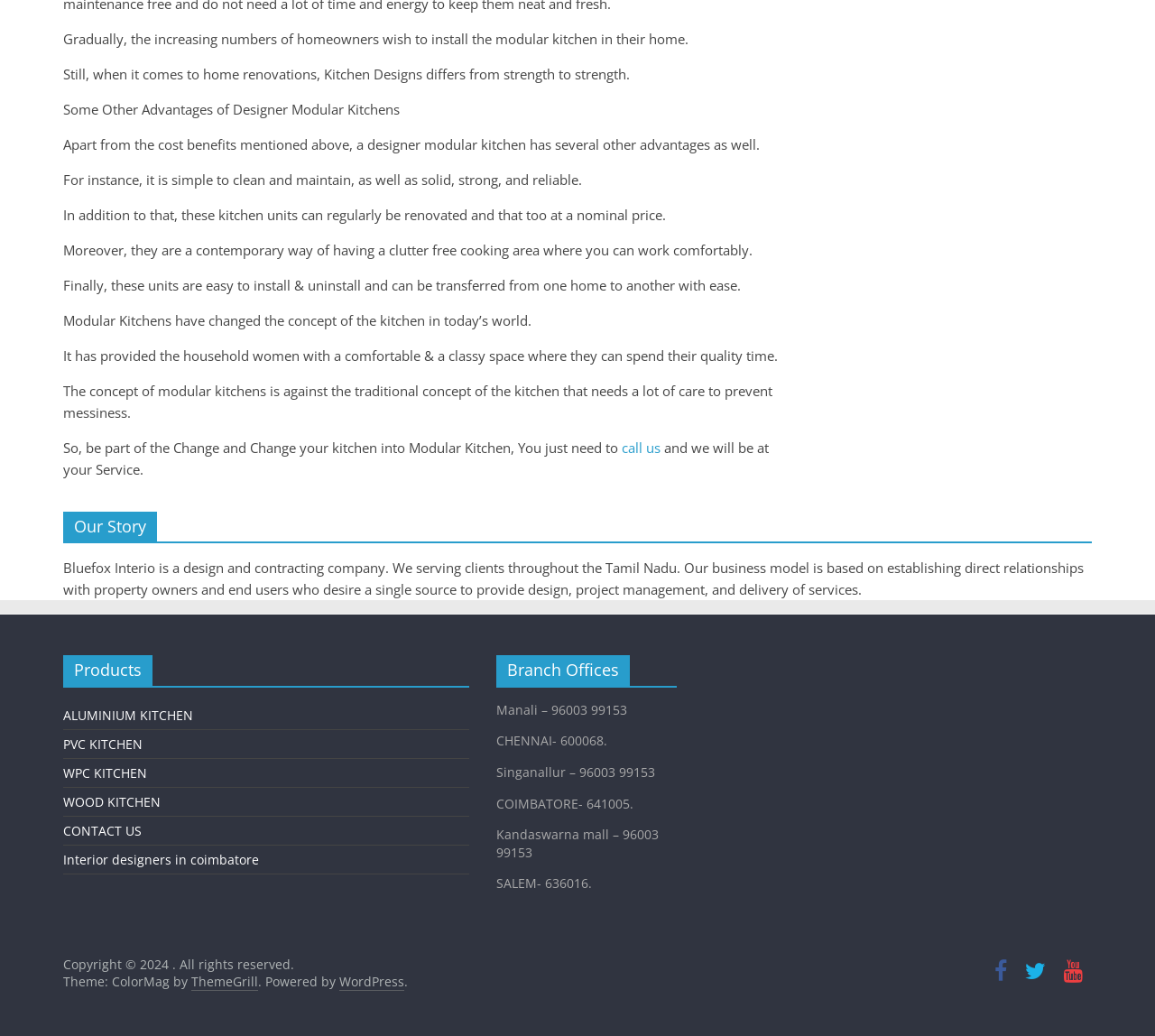Examine the image carefully and respond to the question with a detailed answer: 
What is the contact number for the Manali branch office?

The contact number for the Manali branch office is mentioned in the 'Branch Offices' section, which is 96003 99153.